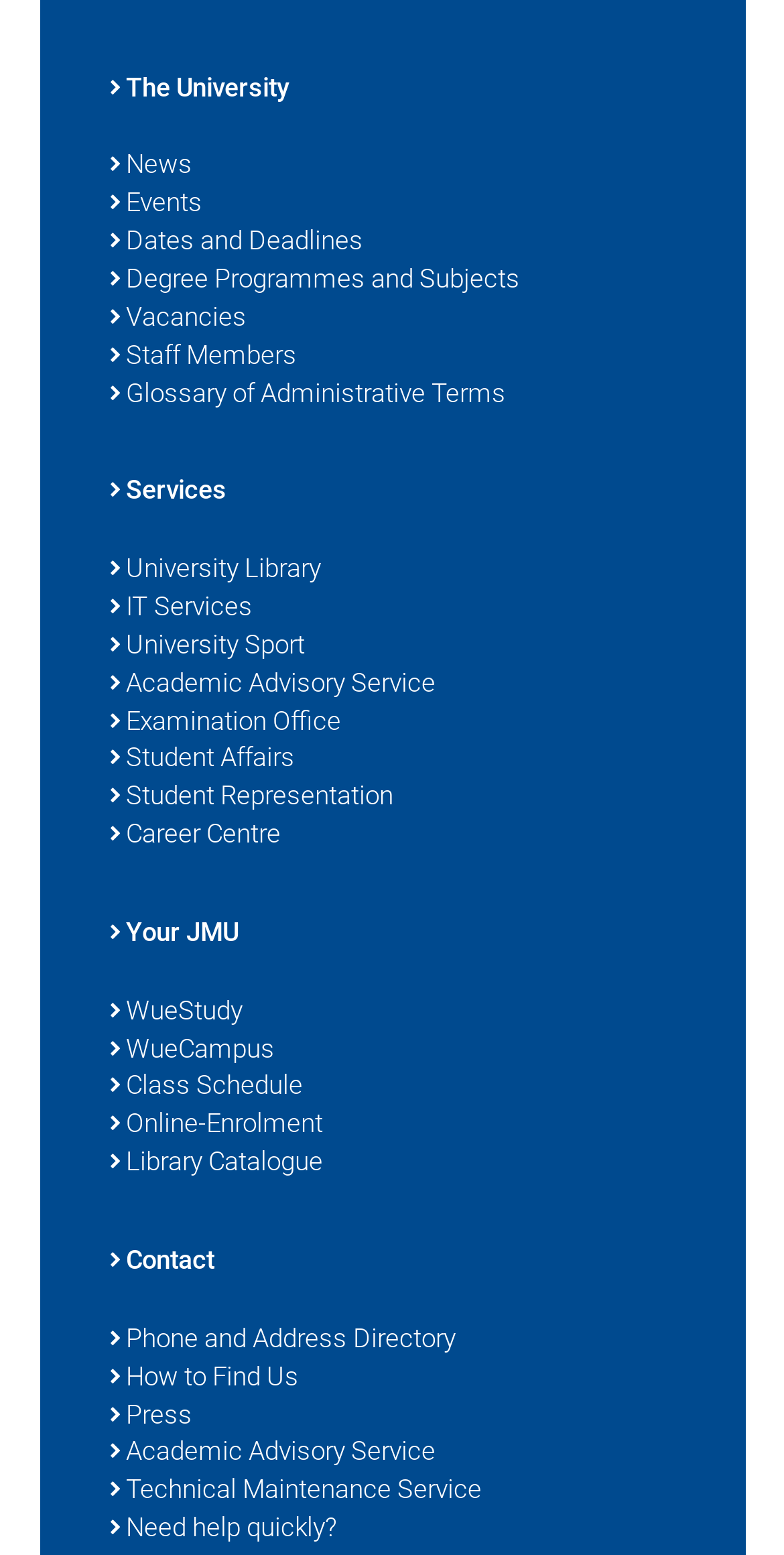Given the description "Contact", provide the bounding box coordinates of the corresponding UI element.

[0.14, 0.799, 0.86, 0.824]